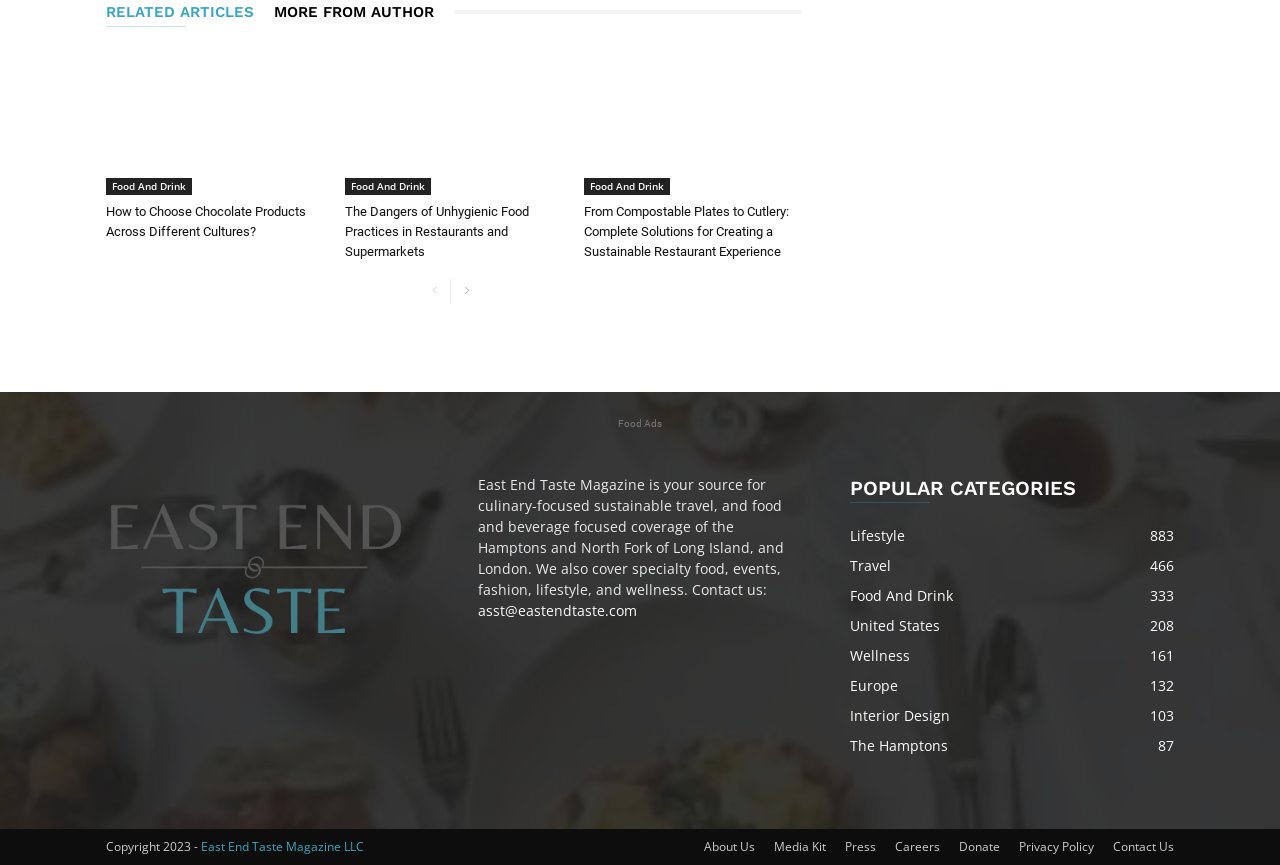Please find the bounding box coordinates of the element's region to be clicked to carry out this instruction: "View previous article".

[0.083, 0.002, 0.148, 0.019]